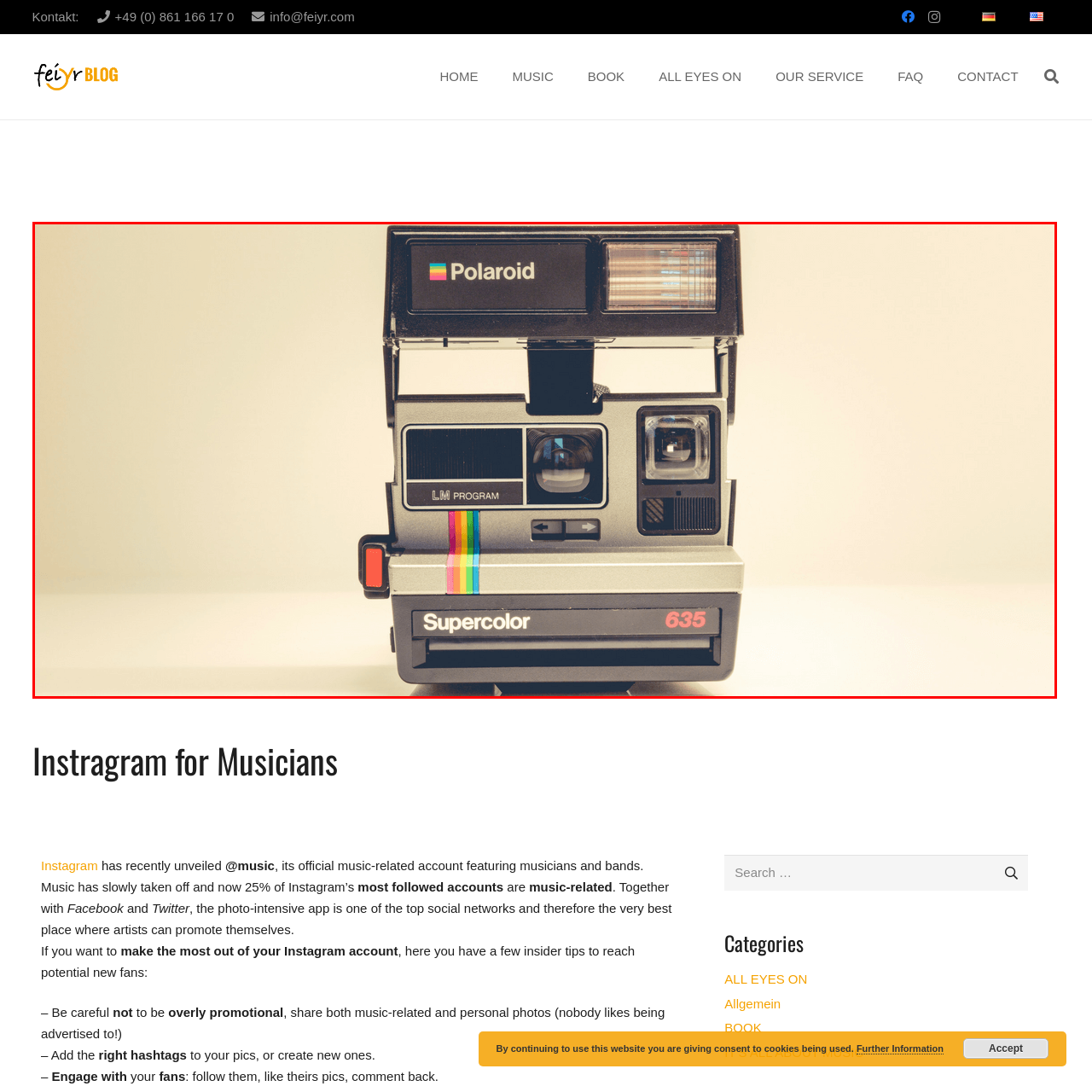What is the distinctive feature on the front of the camera?
Analyze the content within the red bounding box and offer a detailed answer to the question.

According to the caption, the front of the camera displays its distinctive Polaroid branding alongside functional elements such as the viewfinder, lens, and flash, indicating that the Polaroid branding is a prominent feature on the front of the camera.